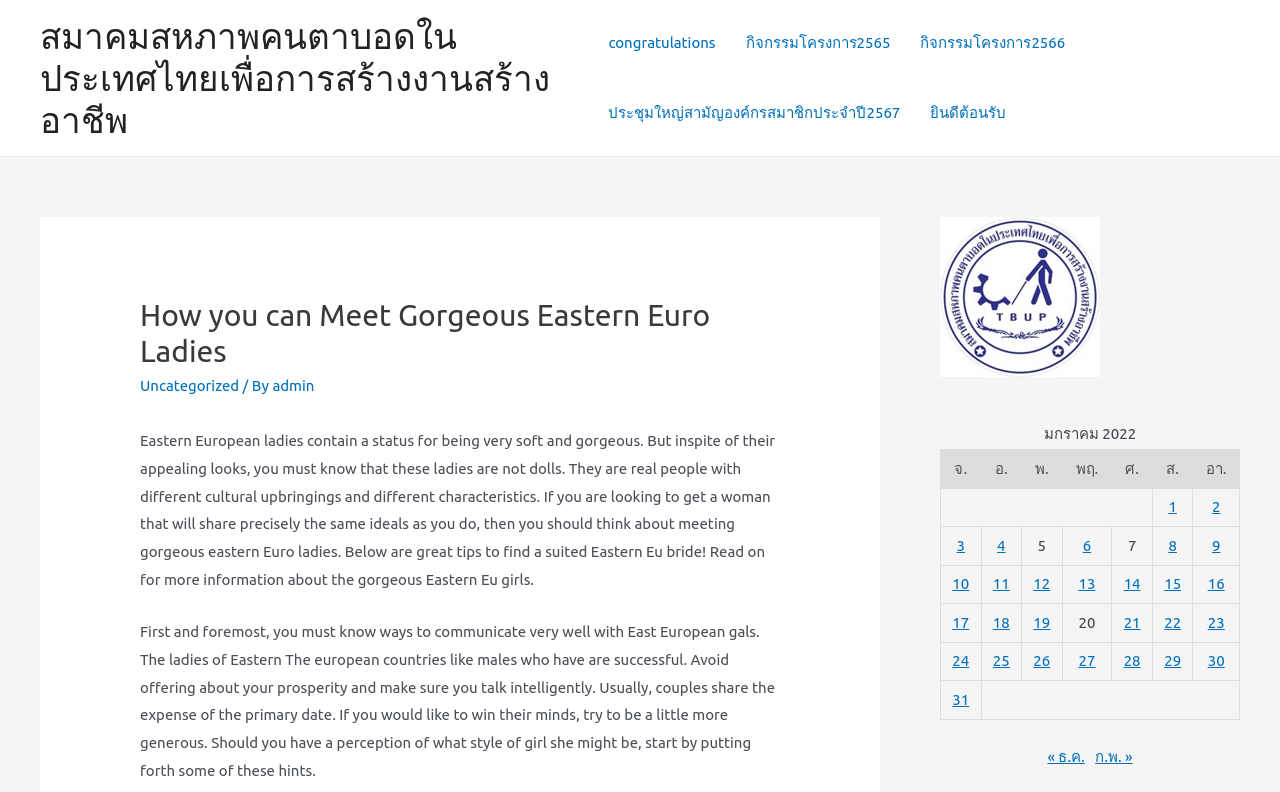Please mark the clickable region by giving the bounding box coordinates needed to complete this instruction: "Navigate to the site navigation".

[0.464, 0.01, 0.969, 0.187]